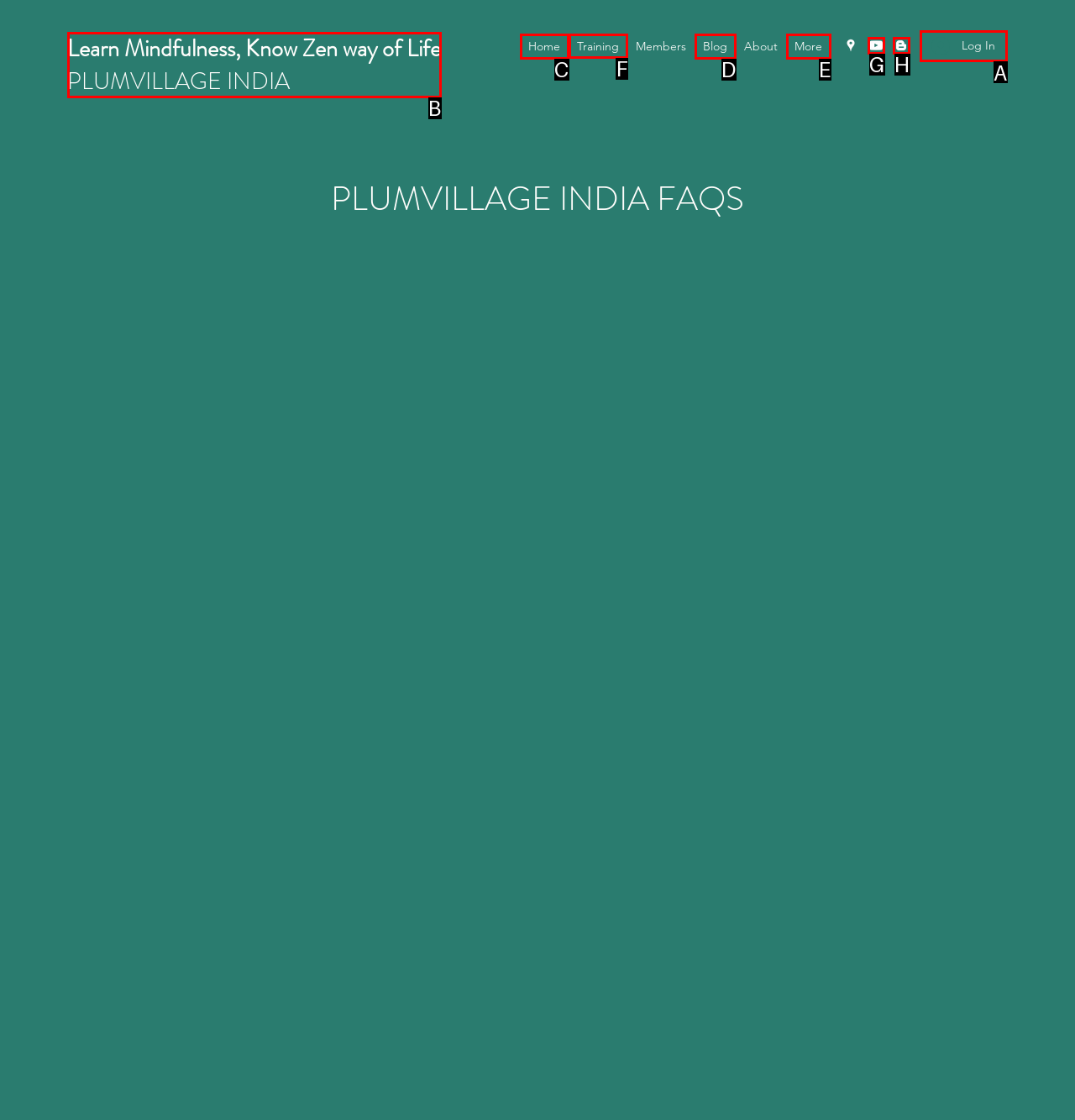To complete the task: Subscribe to the monthly newsletter, select the appropriate UI element to click. Respond with the letter of the correct option from the given choices.

None